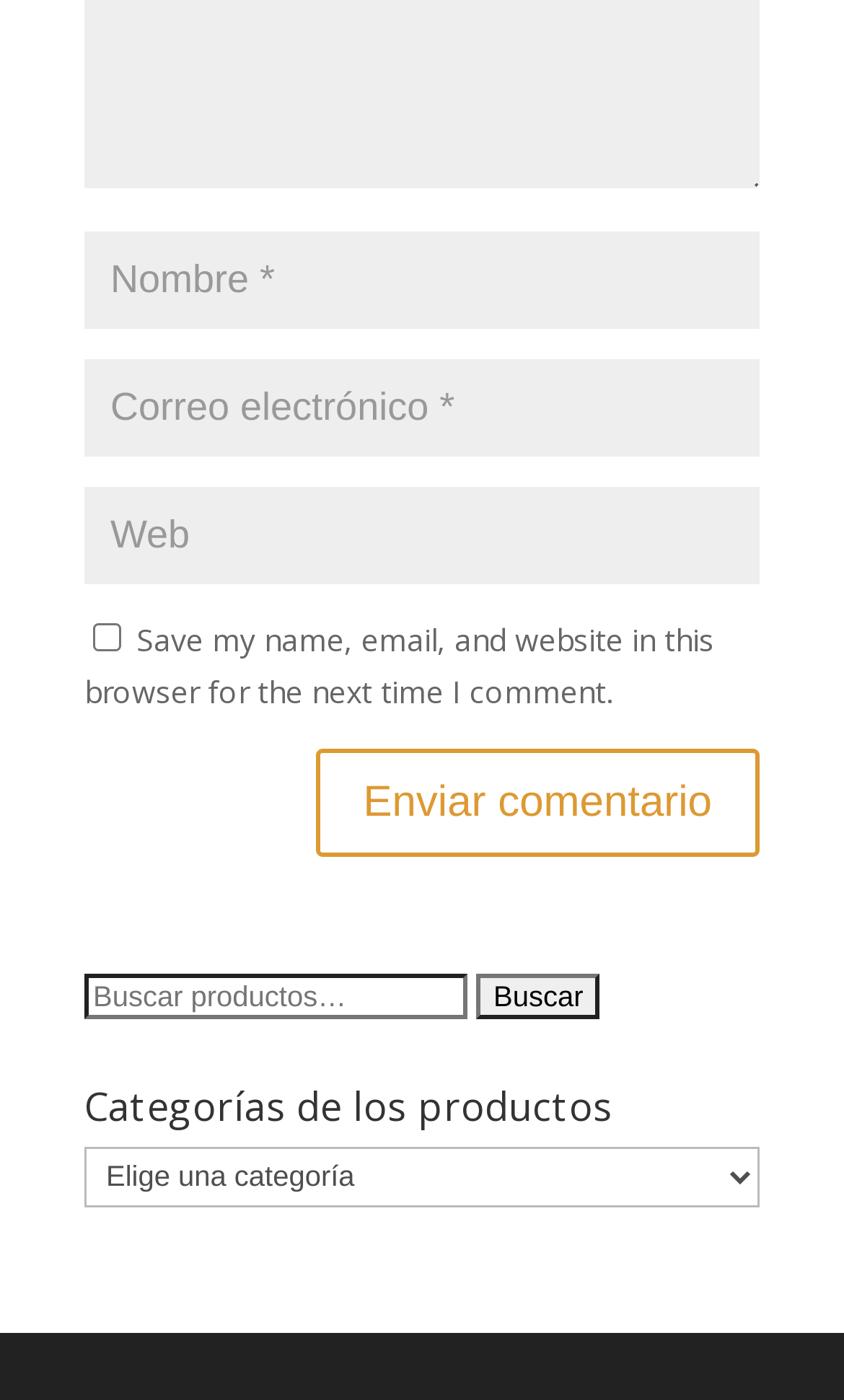What is the function of the button below the search box?
Refer to the image and offer an in-depth and detailed answer to the question.

The button has a label 'Buscar' and is located below the search box, indicating that its function is to initiate a search based on the user's input.